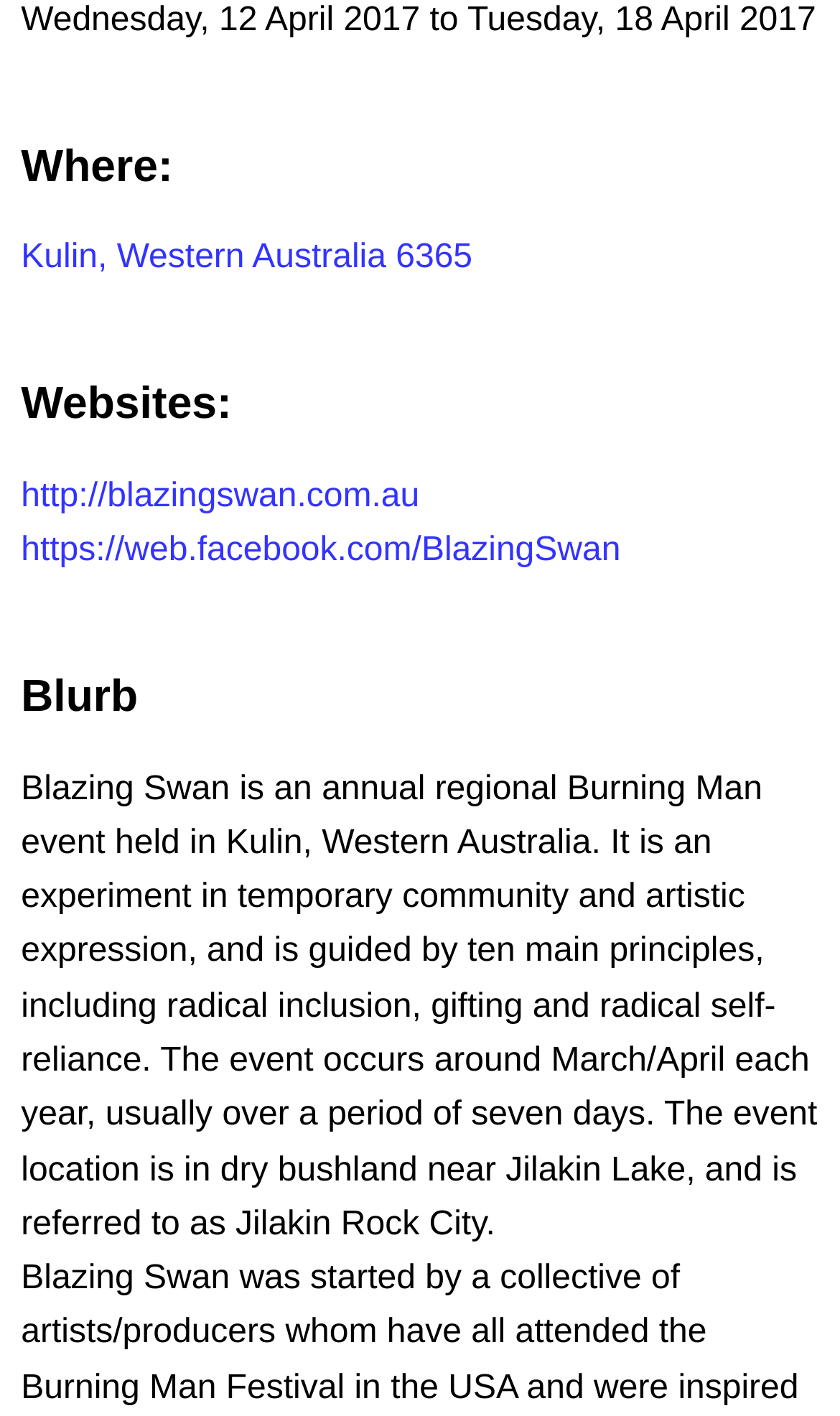From the webpage screenshot, predict the bounding box coordinates (top-left x, top-left y, bottom-right x, bottom-right y) for the UI element described here: https://web.facebook.com/BlazingSwan

[0.025, 0.376, 0.739, 0.402]